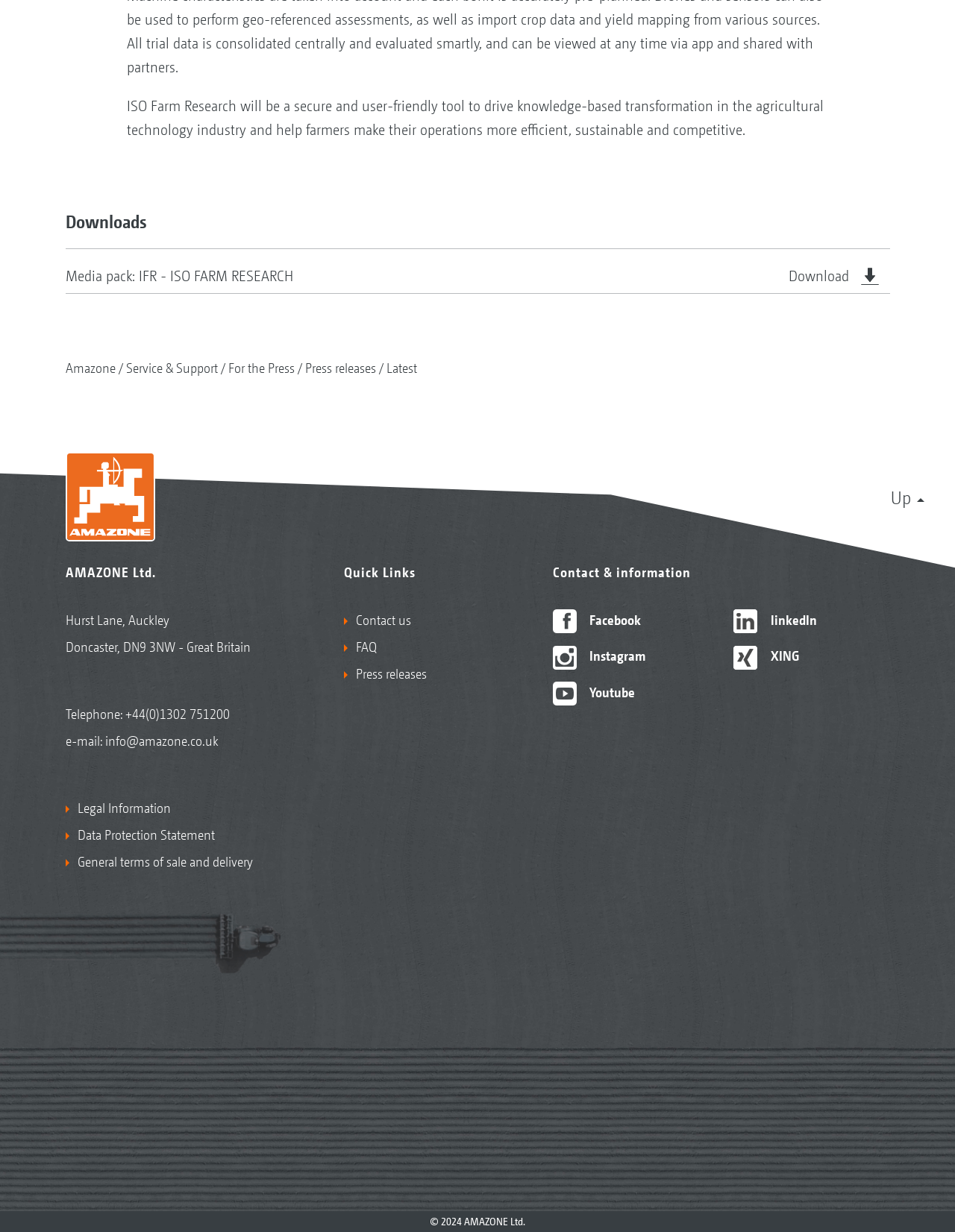What is the phone number?
Refer to the screenshot and answer in one word or phrase.

+44(0)1302 751200